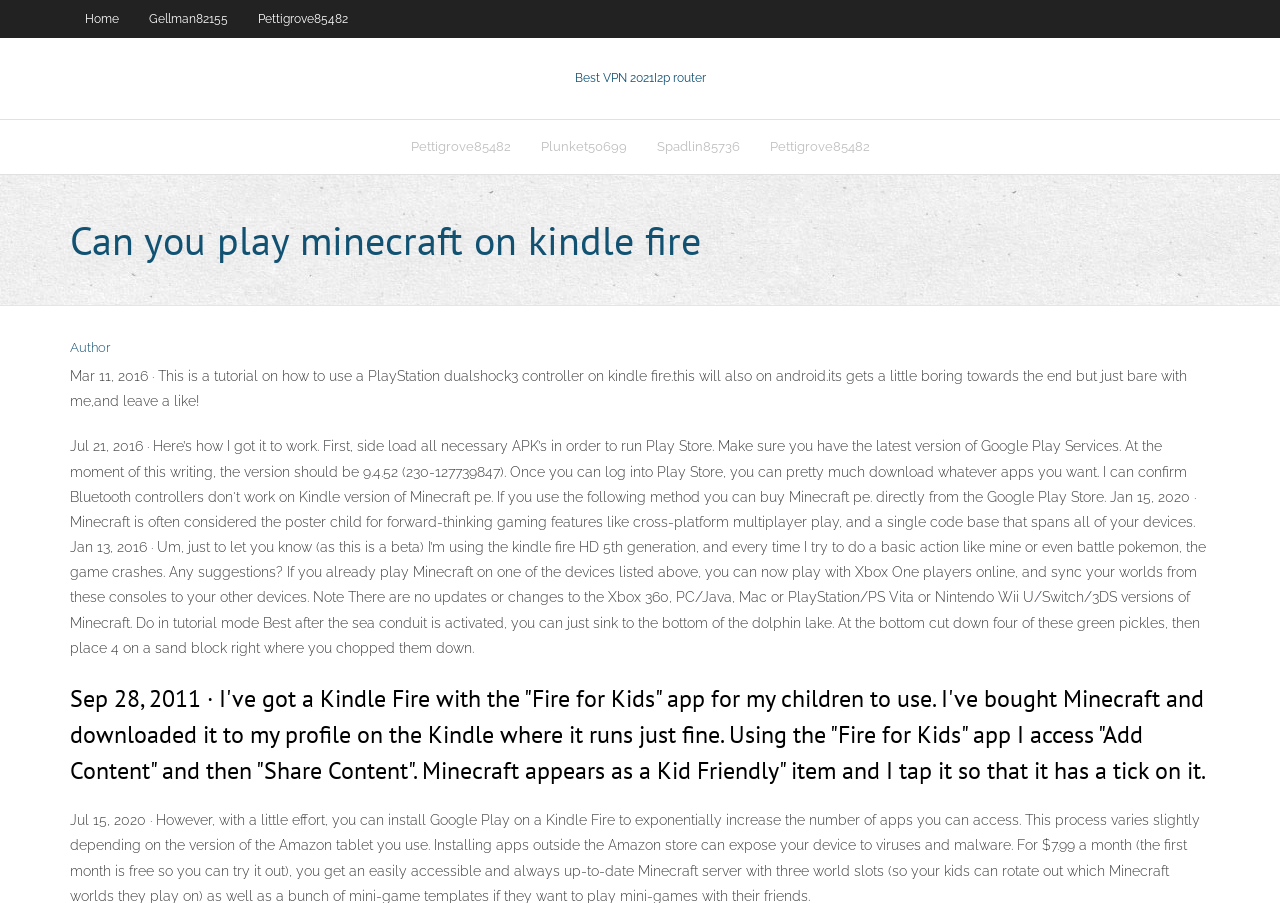Given the element description "Artwork File" in the screenshot, predict the bounding box coordinates of that UI element.

None